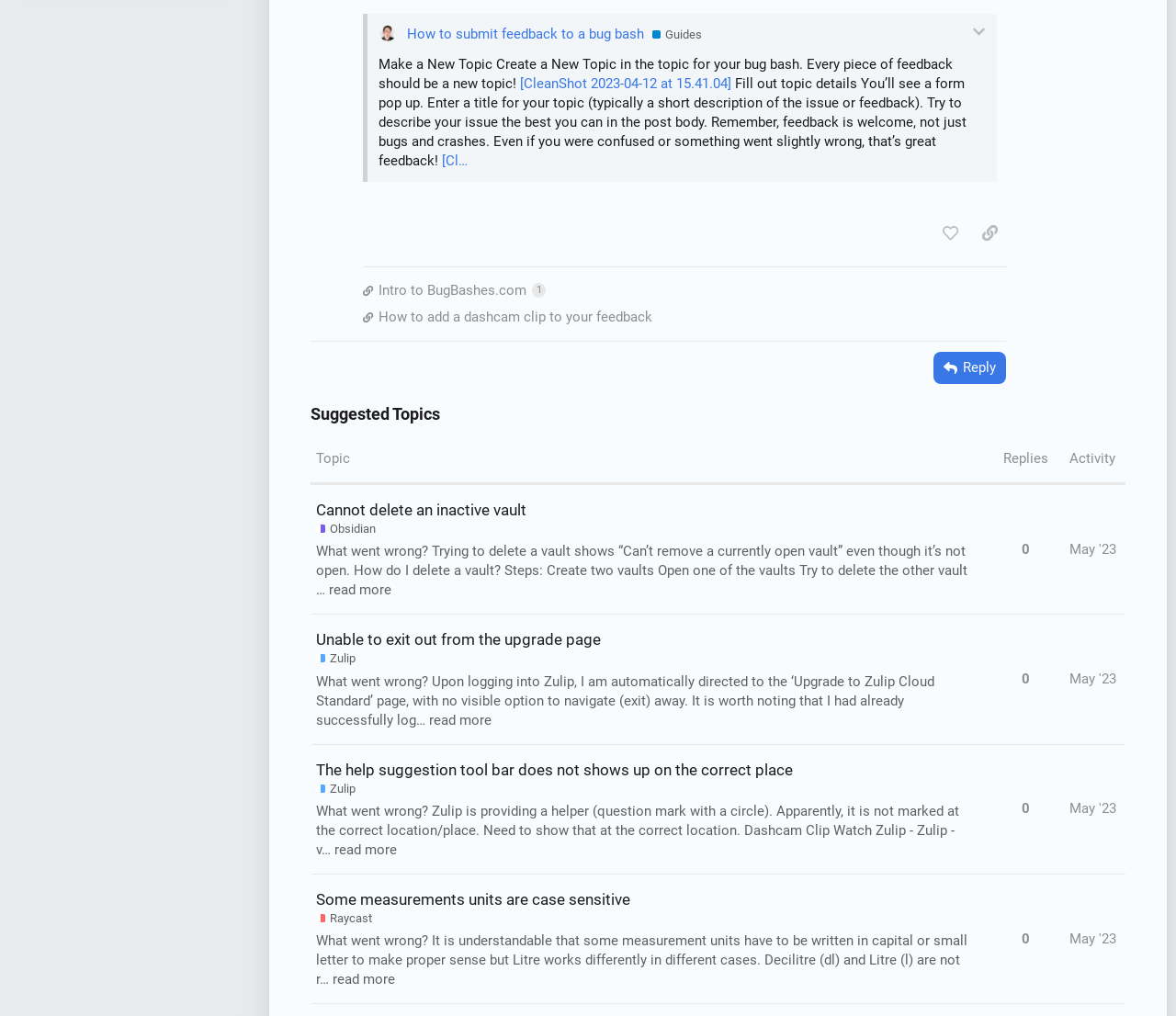Please examine the image and answer the question with a detailed explanation:
What is the purpose of the button with the text 'Reply'?

I analyzed the context of the button with the text 'Reply' and inferred that its purpose is to allow users to respond to a post or topic.